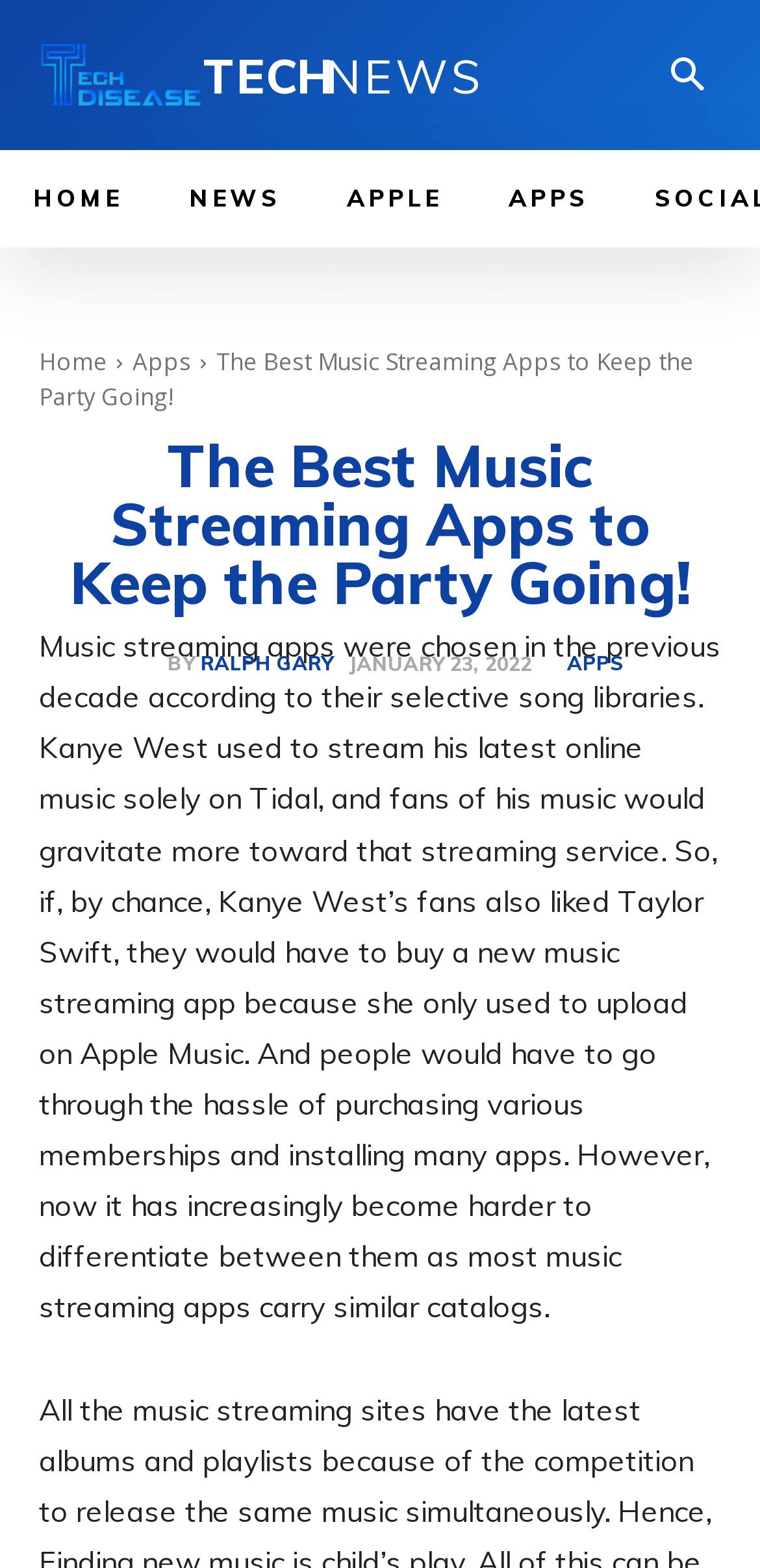Please identify the bounding box coordinates of the clickable region that I should interact with to perform the following instruction: "Go to the home page". The coordinates should be expressed as four float numbers between 0 and 1, i.e., [left, top, right, bottom].

[0.0, 0.096, 0.205, 0.158]